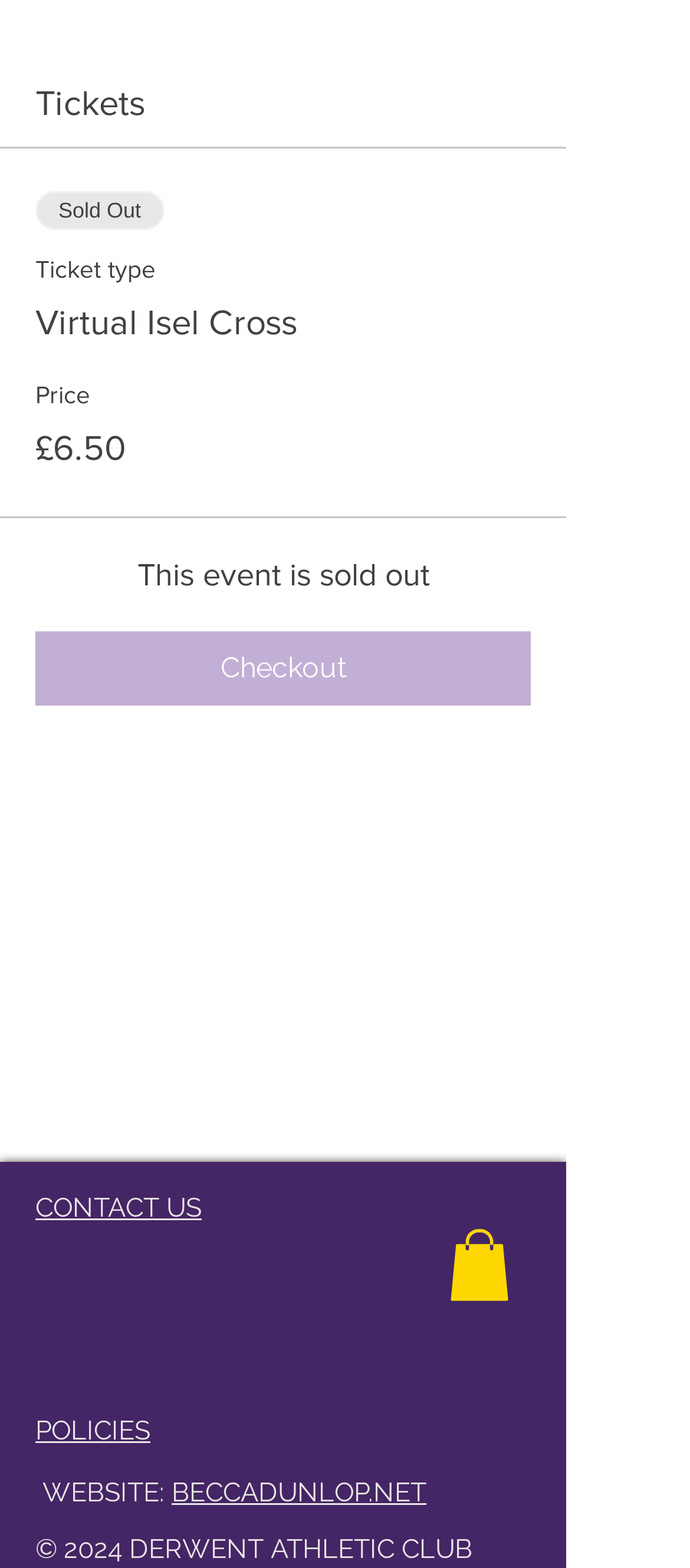What is the event status?
Look at the image and provide a detailed response to the question.

The event status can be determined by looking at the StaticText element that says 'This event is sold out'.